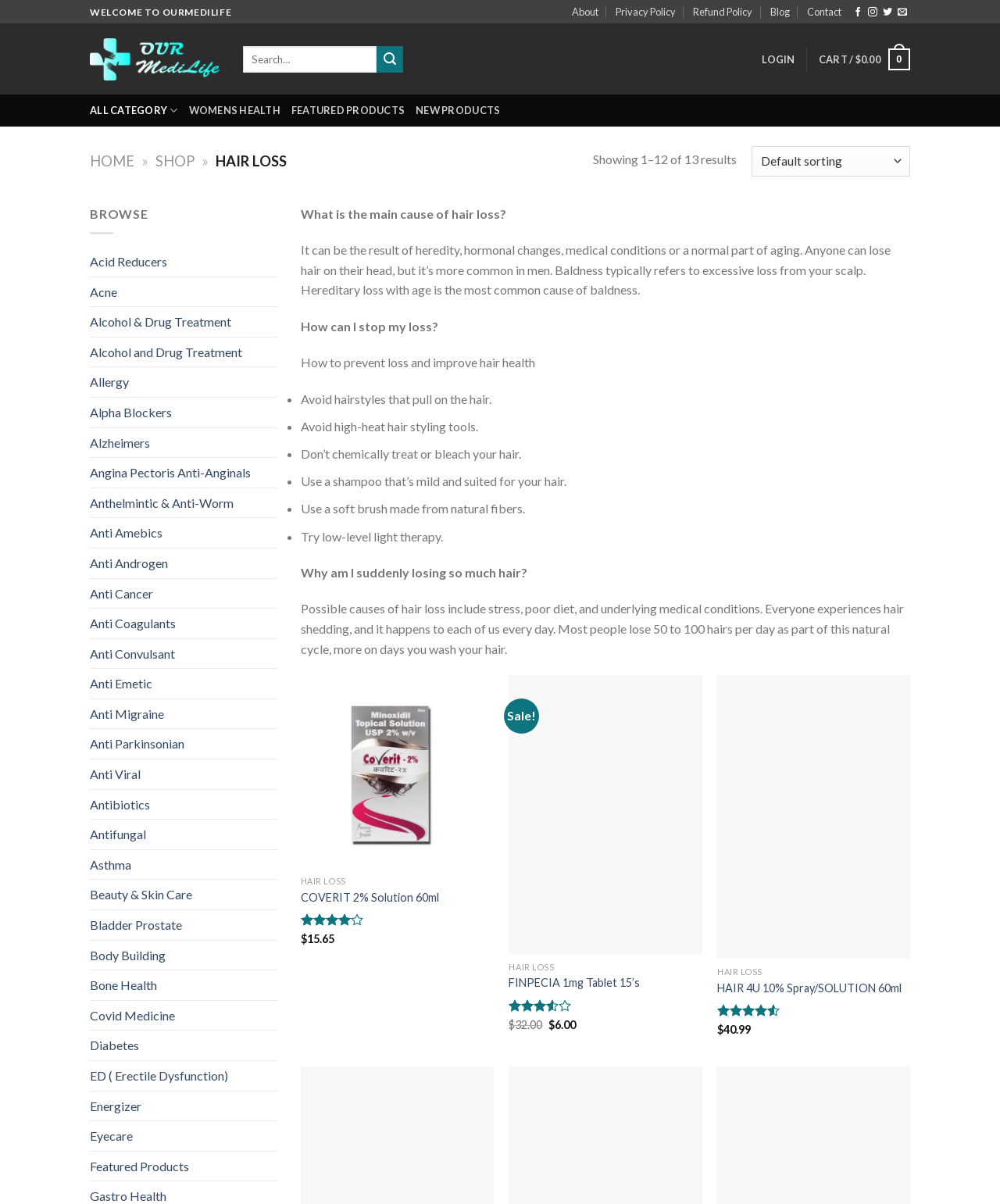What is the main cause of hair loss?
Answer the question with a detailed and thorough explanation.

According to the webpage, the main cause of hair loss can be heredity, hormonal changes, medical conditions or a normal part of aging. This information is provided in the section that explains what hair loss is and how it can be prevented.